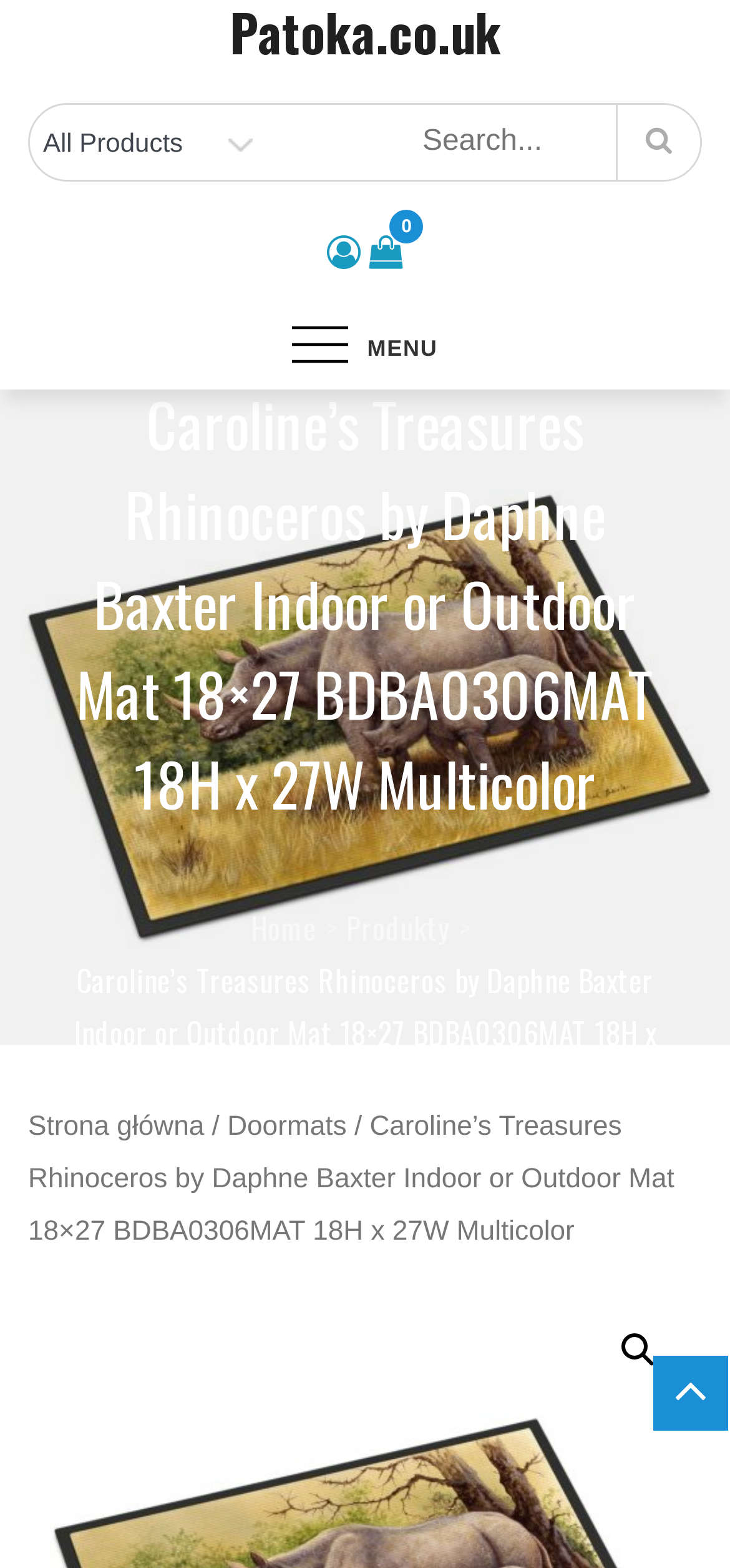What is the search box placeholder text?
Using the image, give a concise answer in the form of a single word or short phrase.

Search...